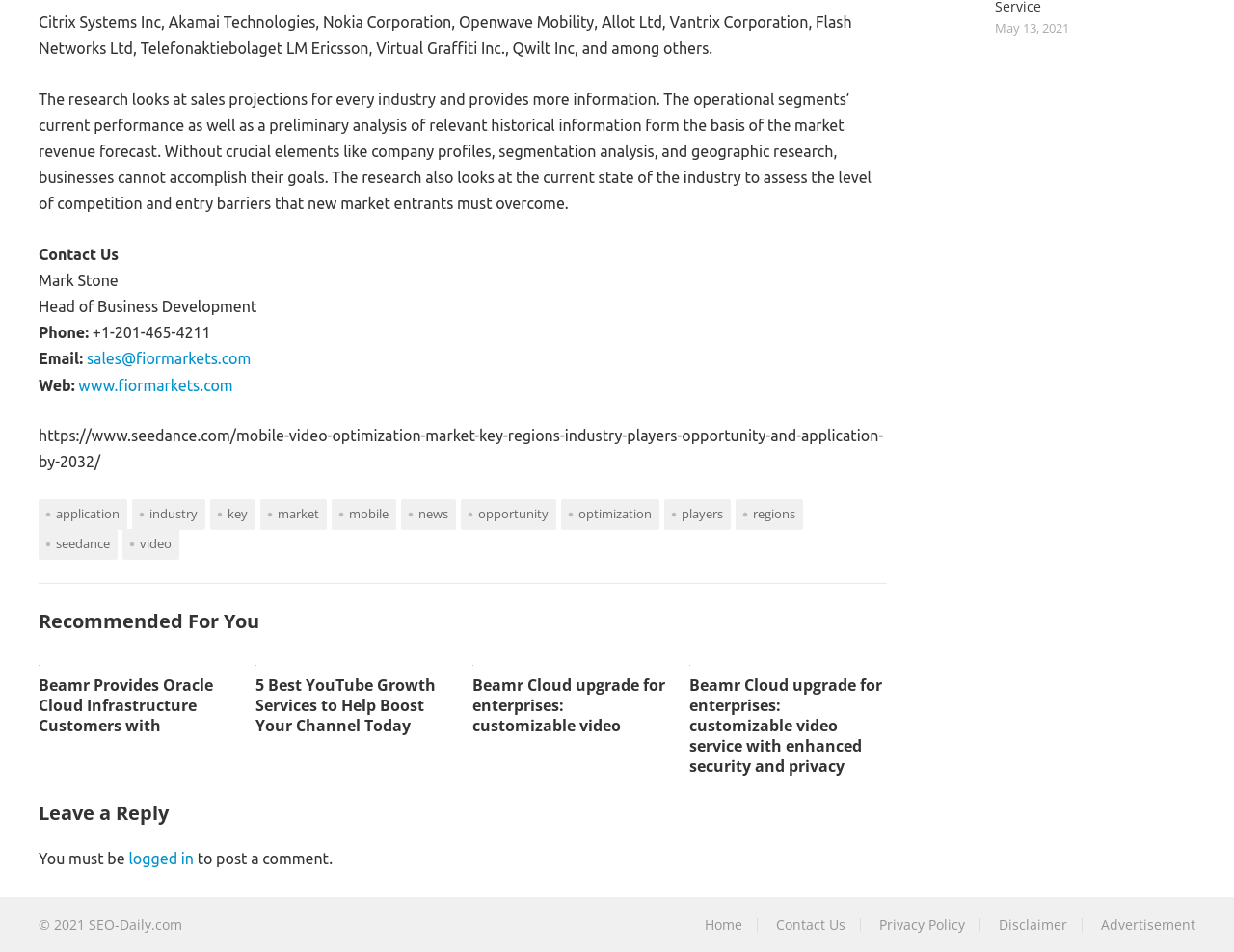Give the bounding box coordinates for the element described by: "logged in".

[0.104, 0.892, 0.157, 0.911]